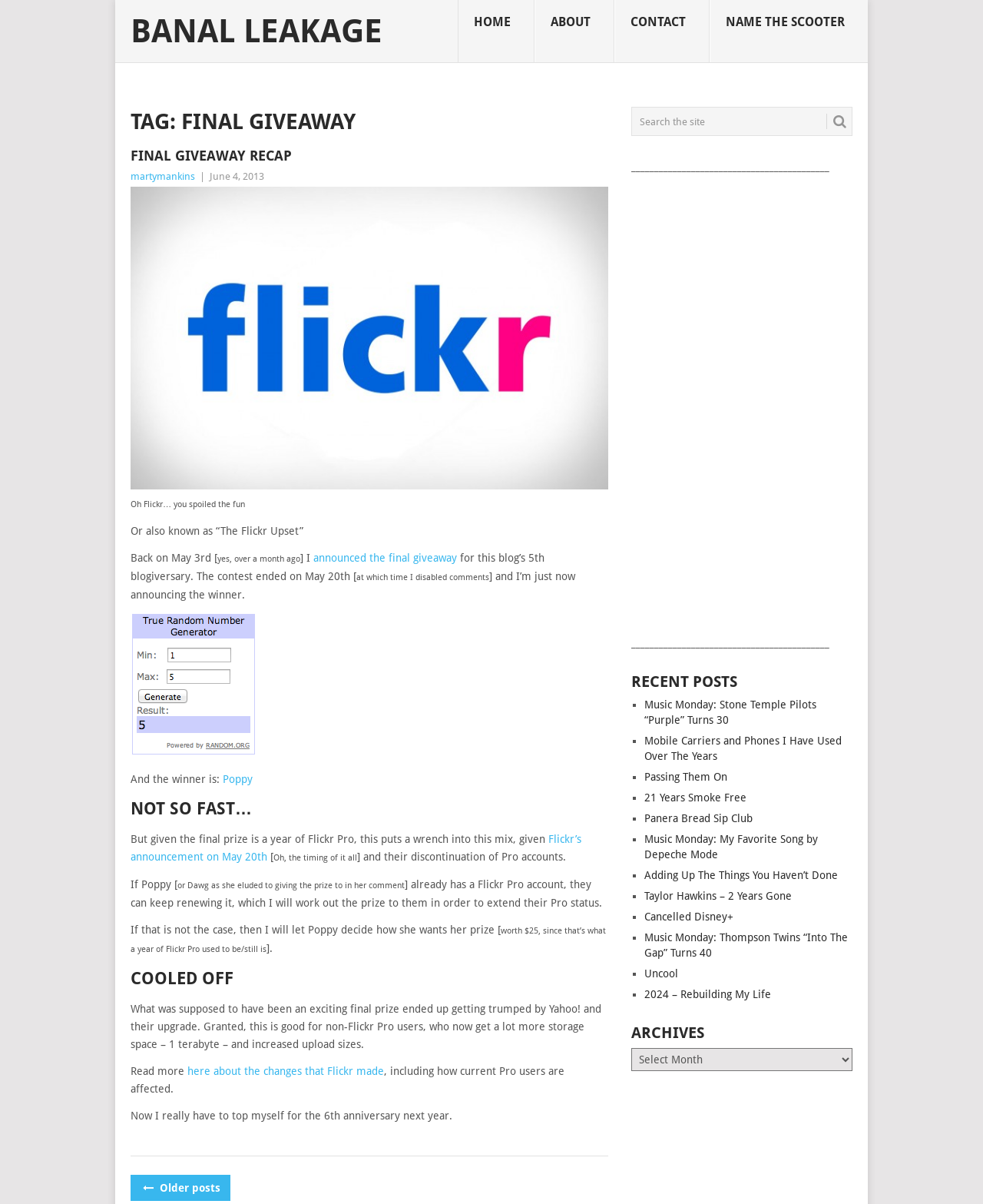Illustrate the webpage with a detailed description.

The webpage is about a blog post titled "Final Giveaway" on a website called "Banal Leakage". At the top of the page, there is a heading "BANAL LEAKAGE" followed by a navigation menu with links to "HOME", "ABOUT", "CONTACT", and "NAME THE SCOOTER". 

Below the navigation menu, there is a heading "TAG: FINAL GIVEAWAY" followed by an article with a heading "FINAL GIVEAWAY RECAP". The article discusses a contest that ended on May 20th and announces the winner, Poppy. The winner is supposed to receive a year of Flickr Pro, but due to Flickr's announcement on May 20th to discontinue Pro accounts, the prize is affected. The article explains how the winner can still receive the prize, either by keeping their existing Pro account or deciding how to use the $25 prize.

The article also mentions that the final prize was trumped by Yahoo!'s upgrade, which is good for non-Flickr Pro users who now get more storage space and increased upload sizes. There is a link to read more about the changes made by Flickr.

At the bottom of the page, there is a section titled "POSTS NAVIGATION" with a link to "Older posts". On the right side of the page, there is a search box and a section titled "RECENT POSTS" with a list of links to recent blog posts, including "Music Monday: Stone Temple Pilots “Purple” Turns 30", "Mobile Carriers and Phones I Have Used Over The Years", and others. There is also an advertisement iframe in this section.